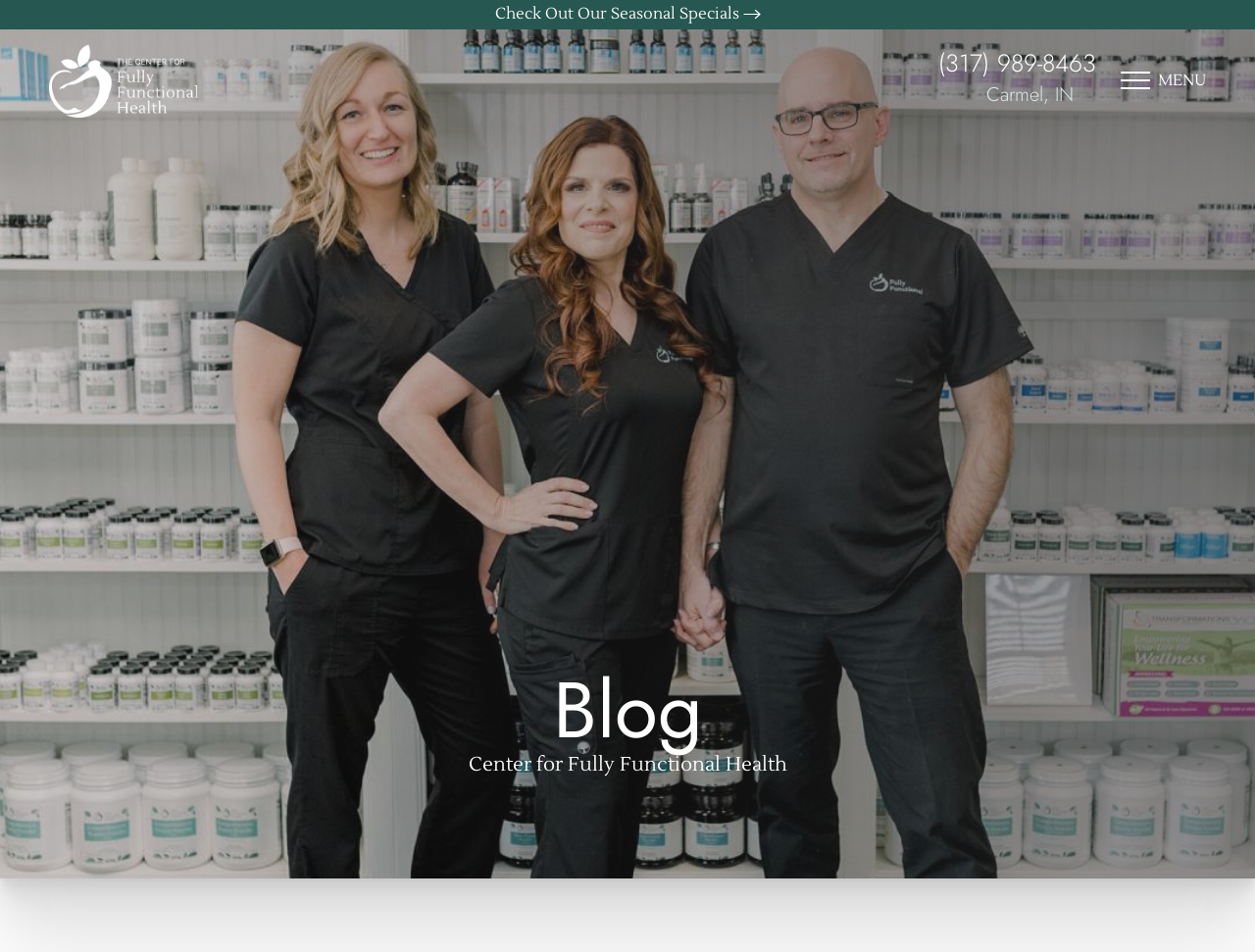What is the principal heading displayed on the webpage?

IVIG for PANDAS: Costs, What to Expect, Side Effects & More